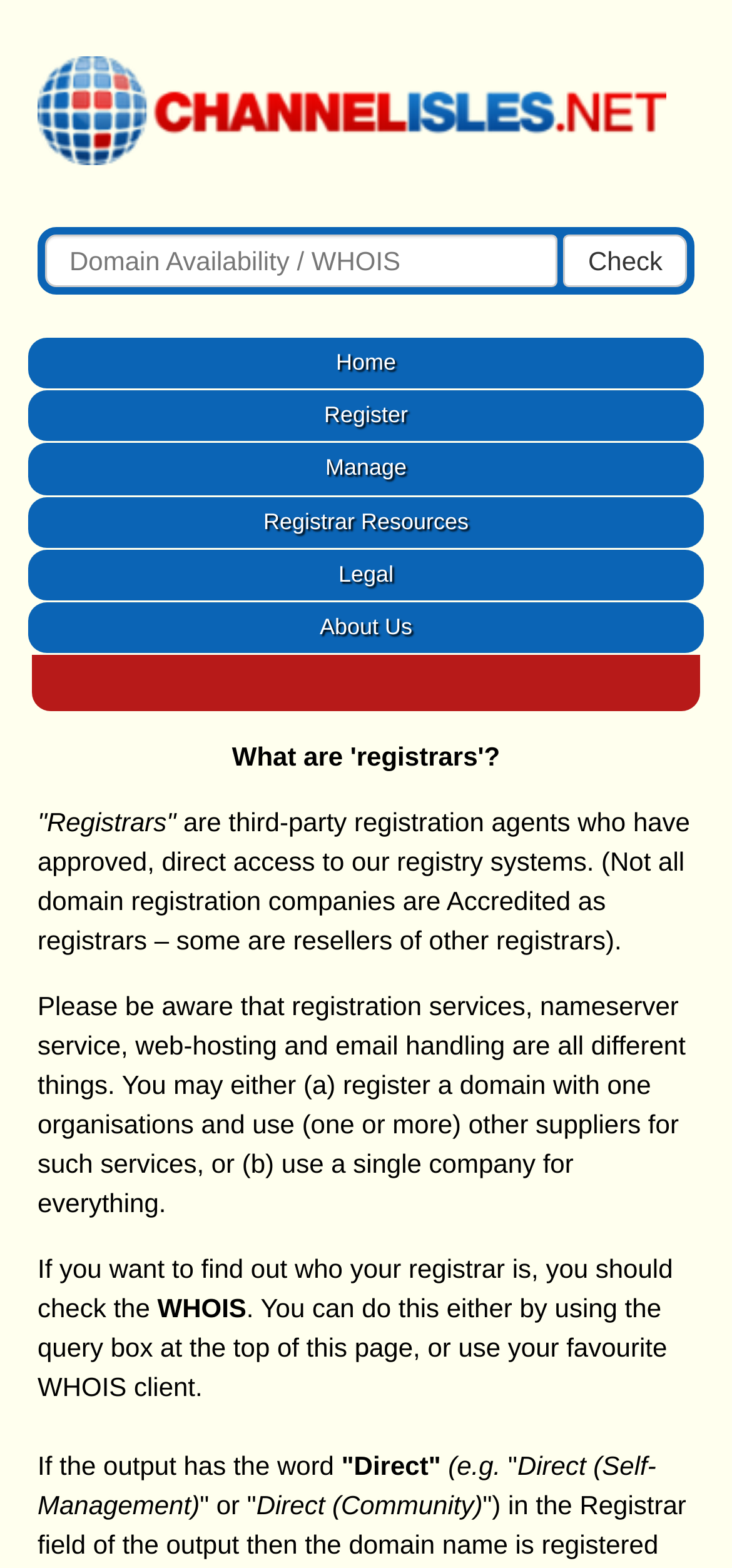Please identify the bounding box coordinates of the clickable region that I should interact with to perform the following instruction: "Register a domain". The coordinates should be expressed as four float numbers between 0 and 1, i.e., [left, top, right, bottom].

[0.038, 0.249, 0.962, 0.282]